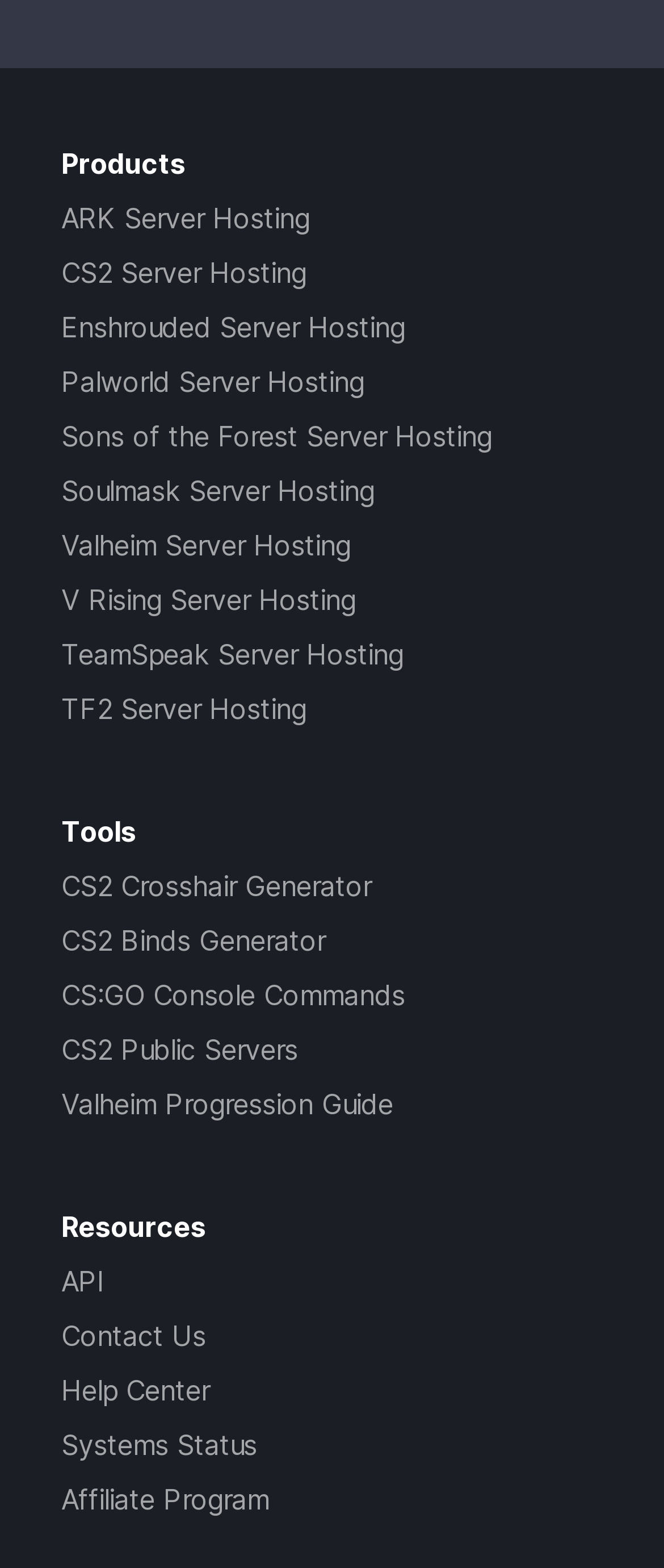Please mark the clickable region by giving the bounding box coordinates needed to complete this instruction: "View ARK Server Hosting".

[0.092, 0.128, 0.467, 0.15]